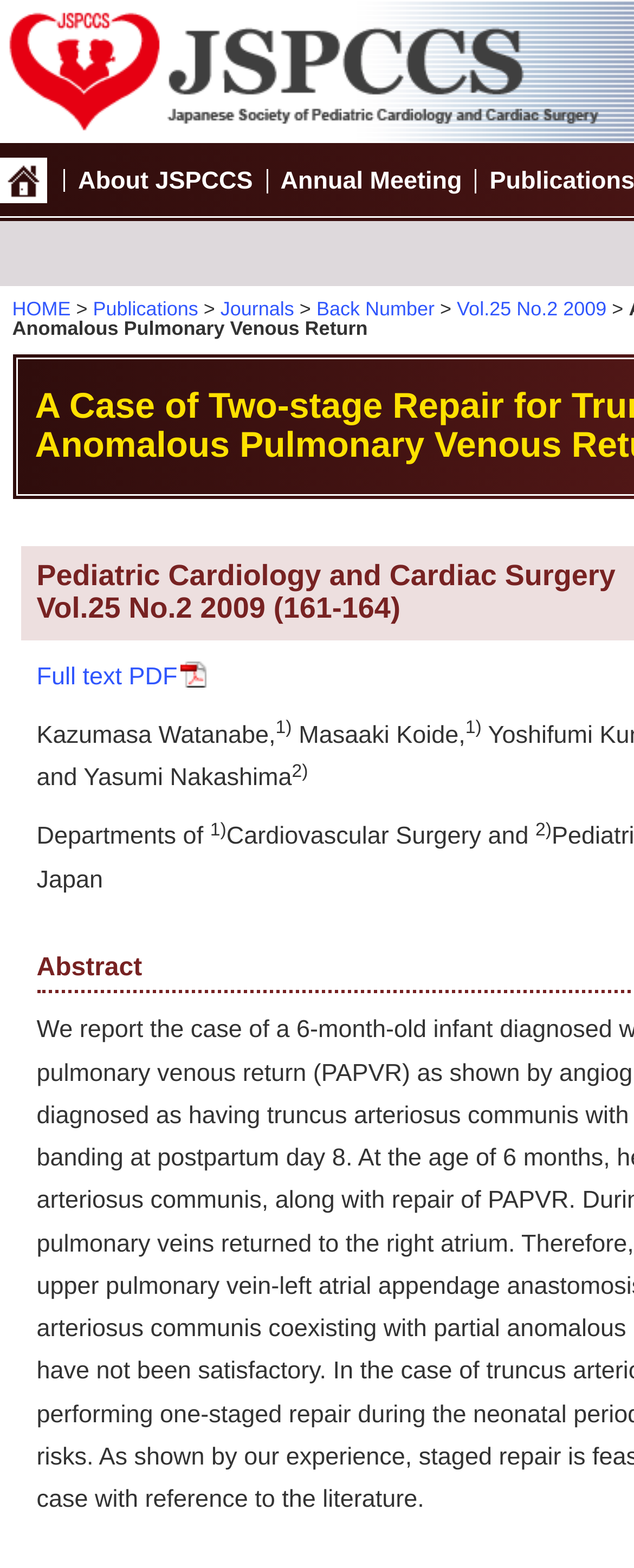Answer the following query concisely with a single word or phrase:
What is the format of the full text?

PDF